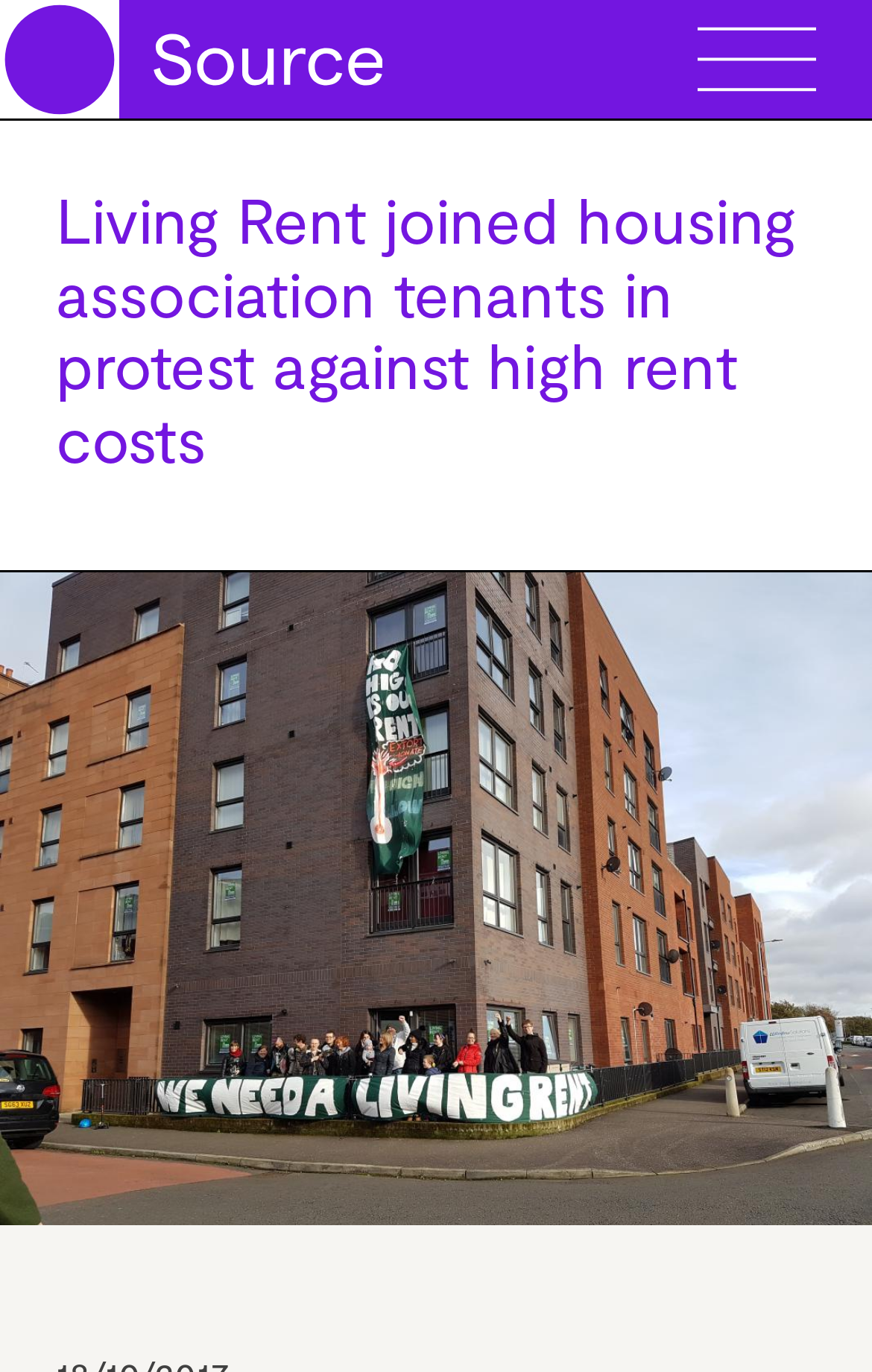Based on the image, please elaborate on the answer to the following question:
How many links are in the top navigation bar?

I counted the links in the top navigation bar, which are 'Home', '— Analysis', '— Feature', '— Opinion', '— Broadcast', '— Policy', and 'Quick News', and found that there are 7 links in total.